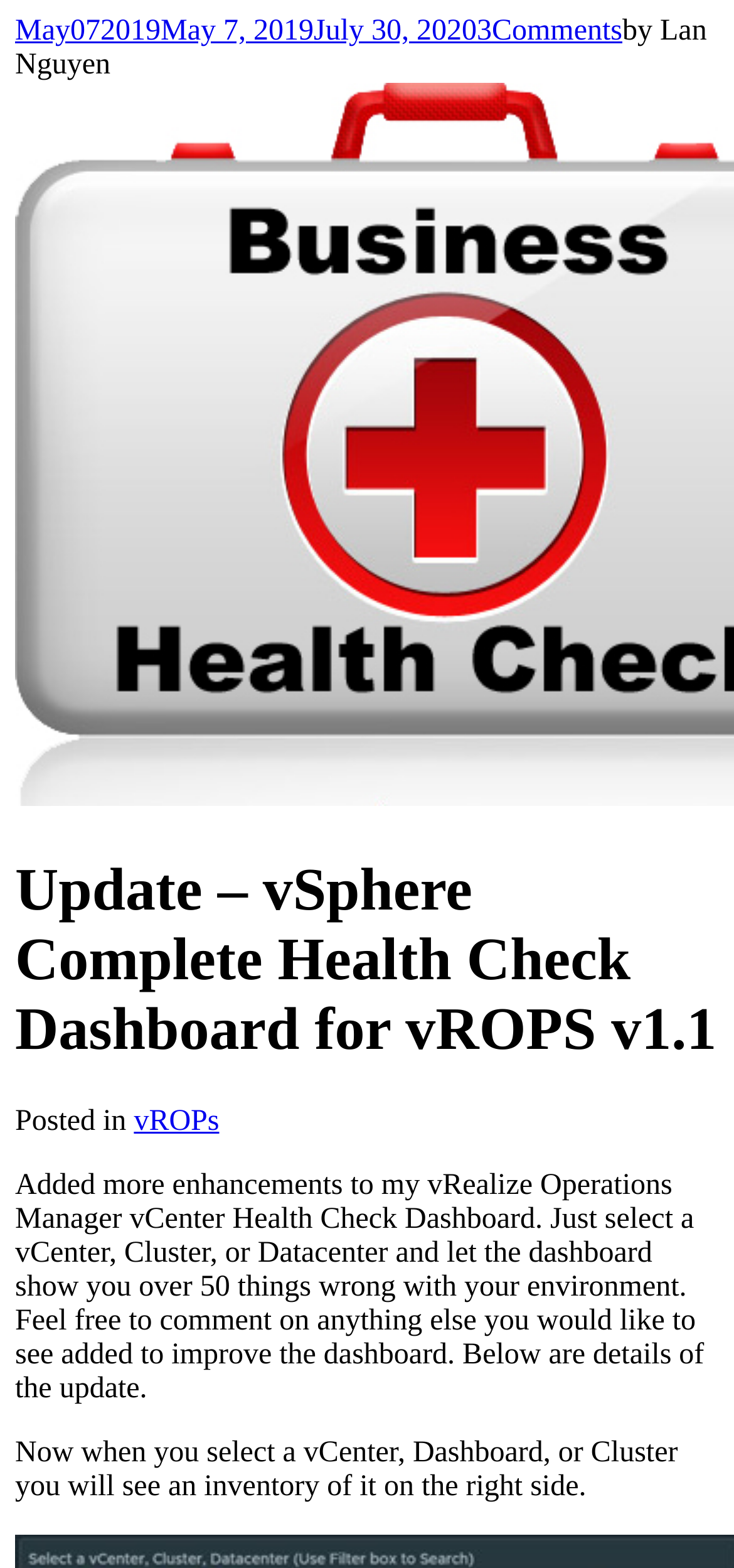Please examine the image and answer the question with a detailed explanation:
What is the category of the post?

I found the category of the post by looking at the link element with the text 'vROPs'. This element is likely a category or tag for the post.